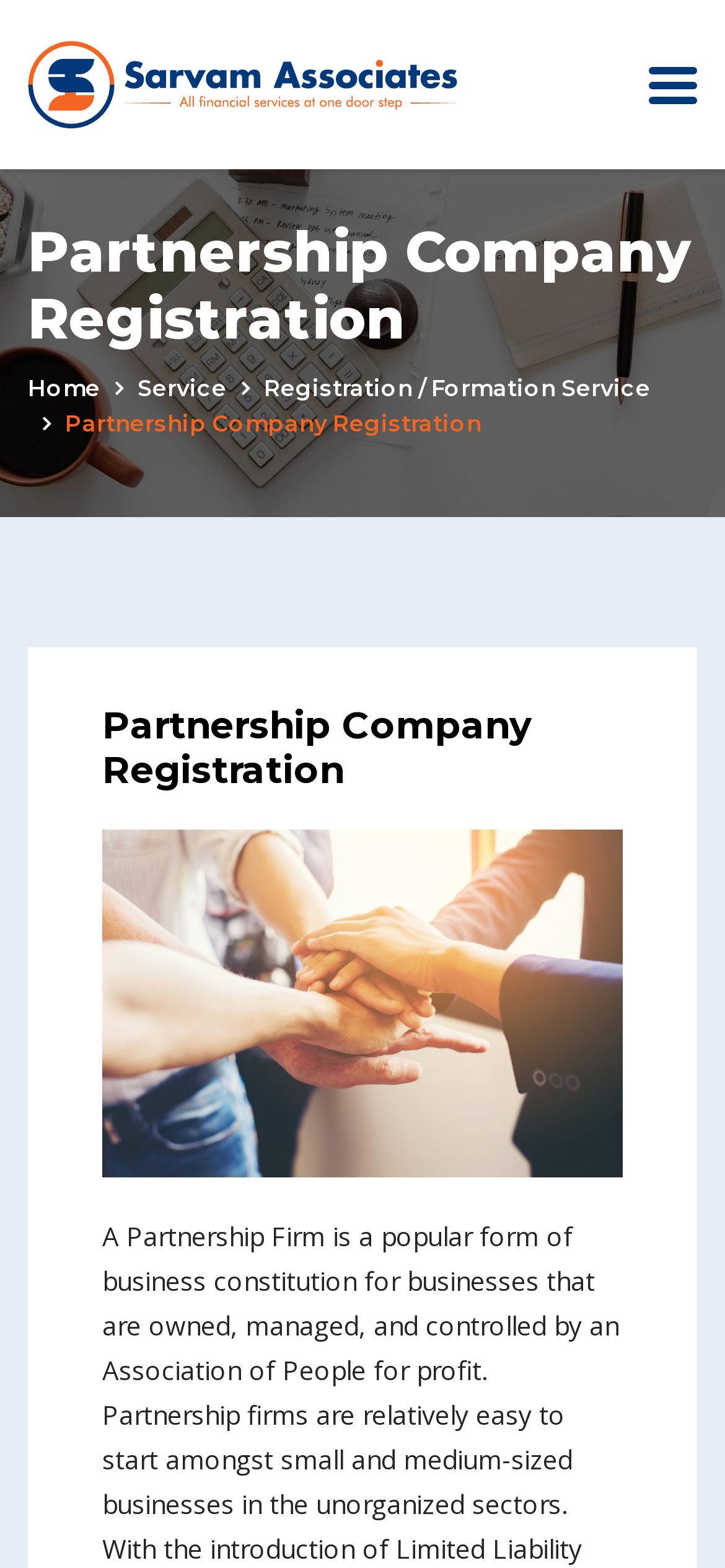Locate the headline of the webpage and generate its content.

Partnership Company Registration